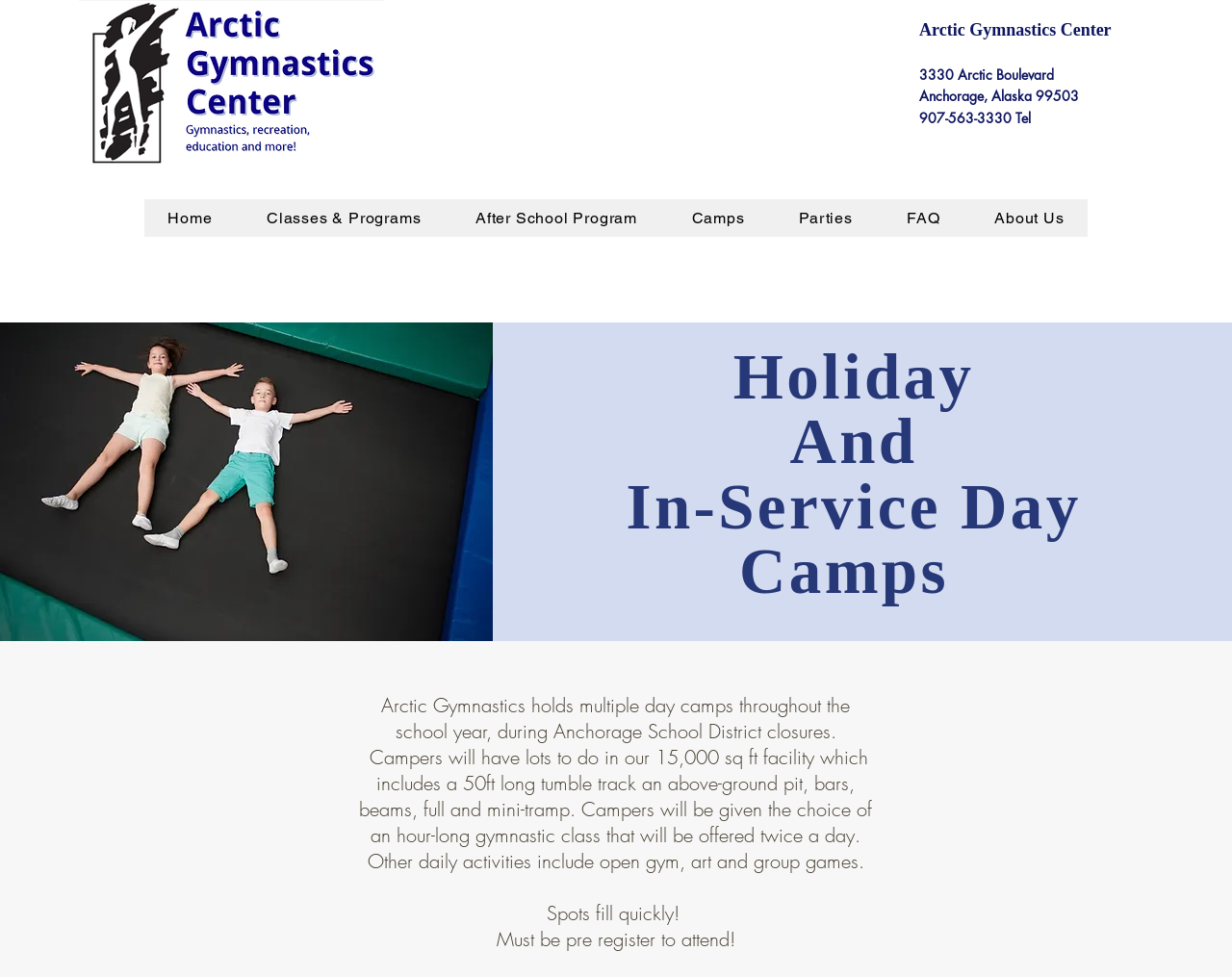Carefully examine the image and provide an in-depth answer to the question: What is the name of the gymnastics center?

The name of the gymnastics center can be found in the heading element with the text 'Arctic Gymnastics Center' located at the top of the webpage.